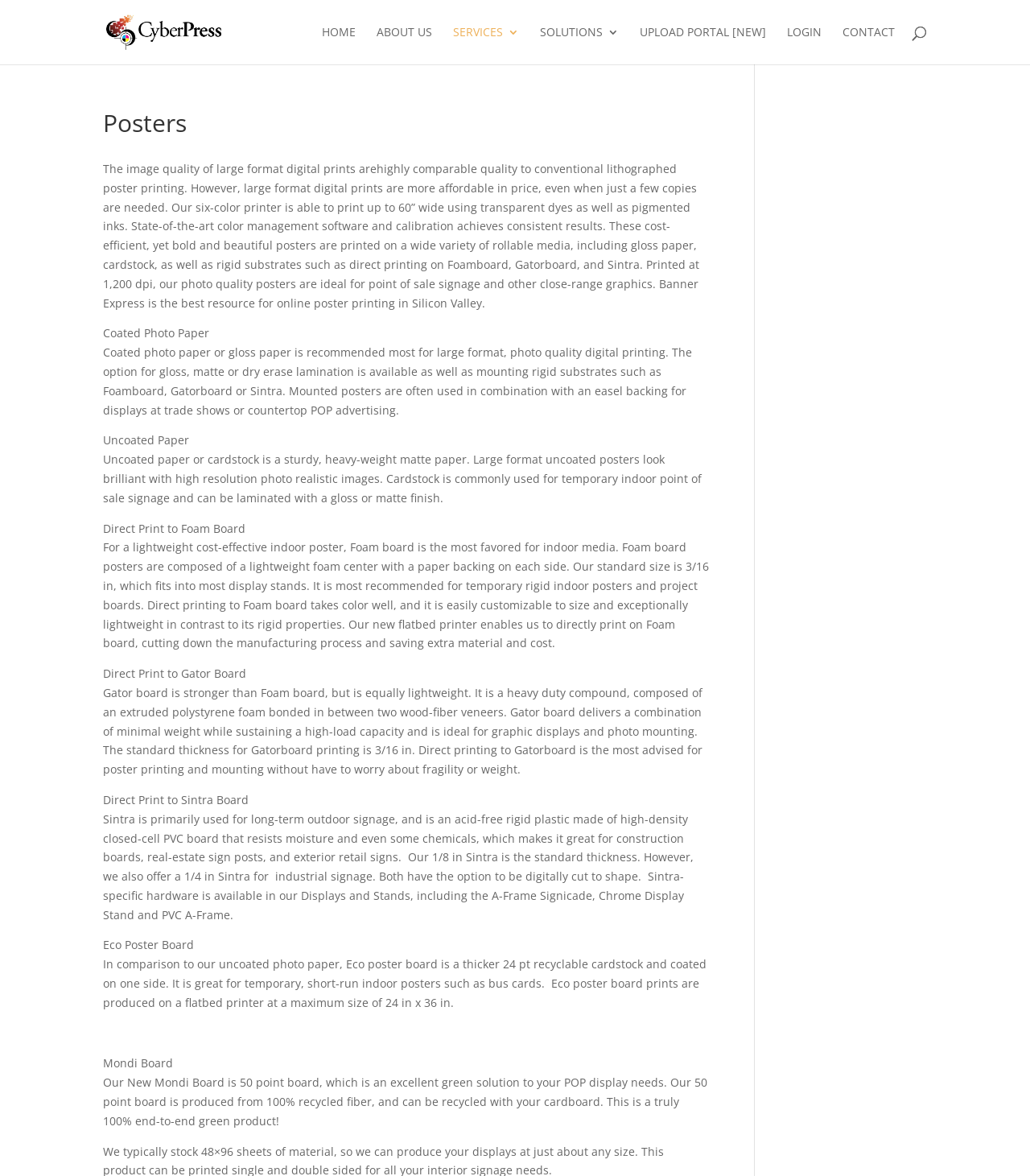Identify the bounding box of the UI component described as: "Contact".

[0.818, 0.023, 0.869, 0.055]